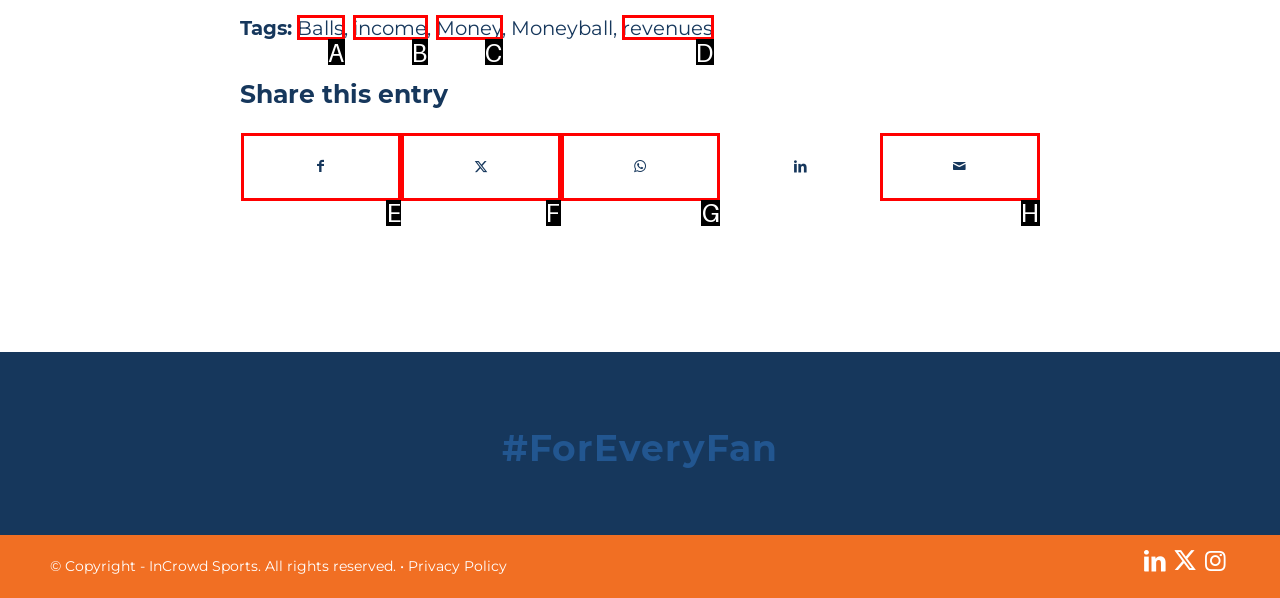Which lettered option matches the following description: Share on X
Provide the letter of the matching option directly.

F